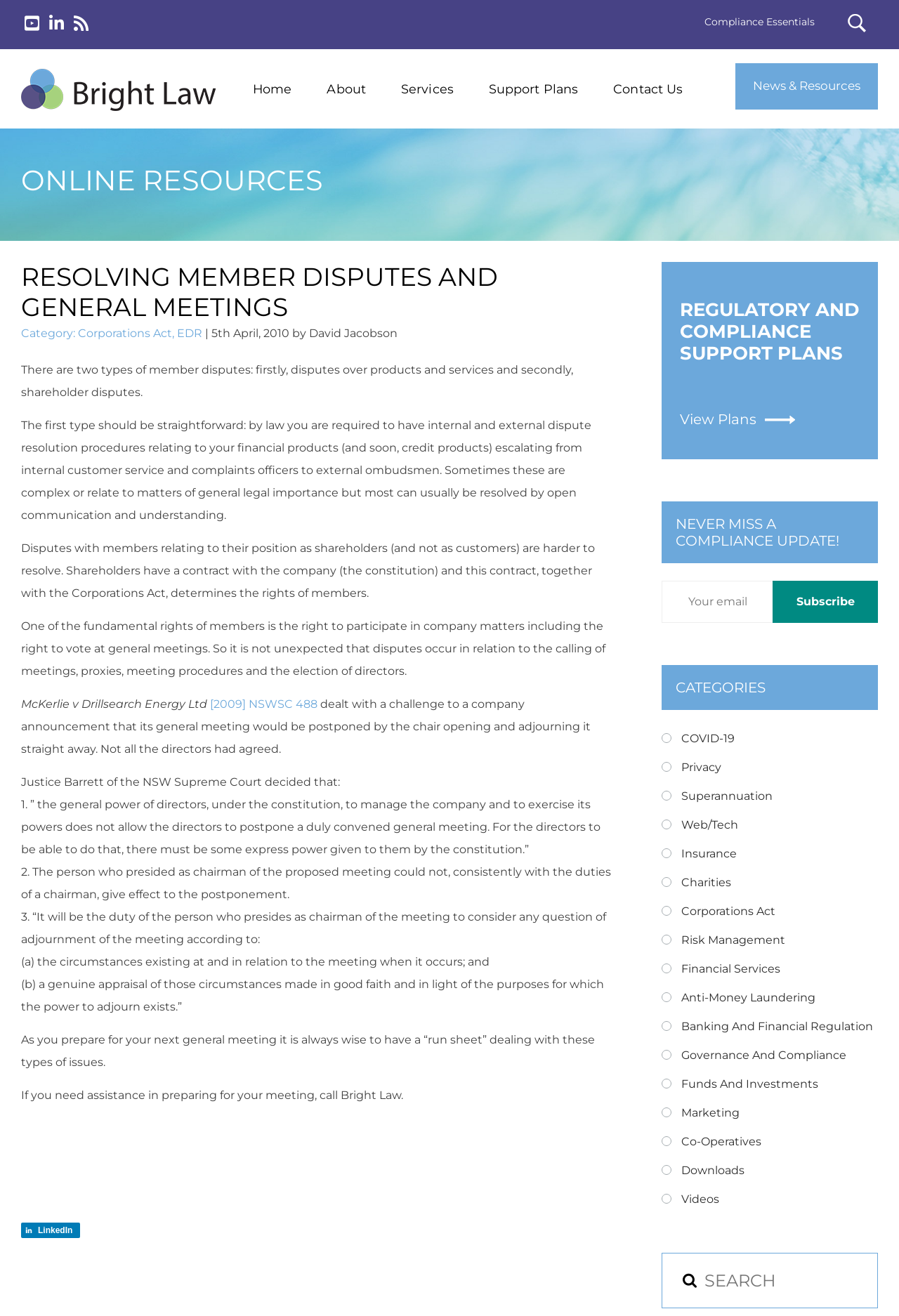Construct a comprehensive caption that outlines the webpage's structure and content.

The webpage is about resolving member disputes and general meetings, specifically focusing on Bright Law's expertise in this area. At the top, there are several links to different sections of the website, including "Home", "About", "Services", "Support Plans", and "Contact Us". Below these links, there is a heading "ONLINE RESOURCES" and a main section that contains an article about resolving member disputes and general meetings.

The article is divided into several sections, each with a heading and a block of text. The first section explains the two types of member disputes: disputes over products and services, and shareholder disputes. The second section discusses the rights of members, including the right to participate in company matters and the right to vote at general meetings.

The article also includes a case study, "McKerlie v Drillsearch Energy Ltd", which deals with a challenge to a company announcement that its general meeting would be postponed by the chair opening and adjourning it straight away. The court's decision is summarized in three points.

To the right of the article, there are several links to related topics, including "REGULATORY AND COMPLIANCE SUPPORT PLANS", "NEVER MISS A COMPLIANCE UPDATE!", and "CATEGORIES". These links lead to other sections of the website that provide more information on regulatory and compliance support plans, compliance updates, and categories of topics related to Bright Law's services.

At the bottom of the page, there is a search bar that allows users to search for specific topics or keywords.